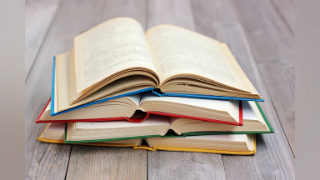Provide your answer in a single word or phrase: 
What is the theme evoked by this scene?

Academic preparation